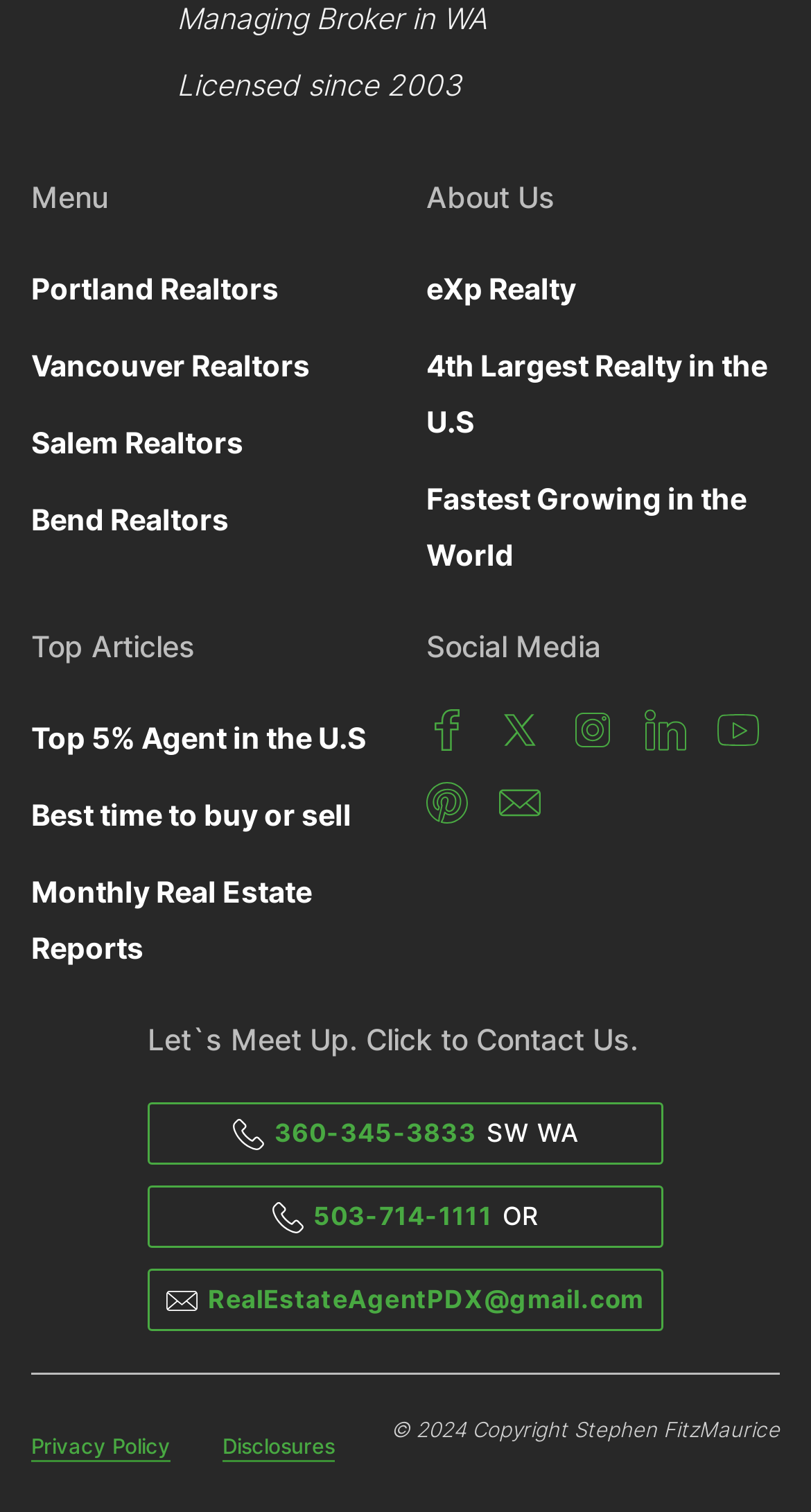Determine the bounding box of the UI component based on this description: "Managing Broker in WA". The bounding box coordinates should be four float values between 0 and 1, i.e., [left, top, right, bottom].

[0.218, 0.0, 0.6, 0.024]